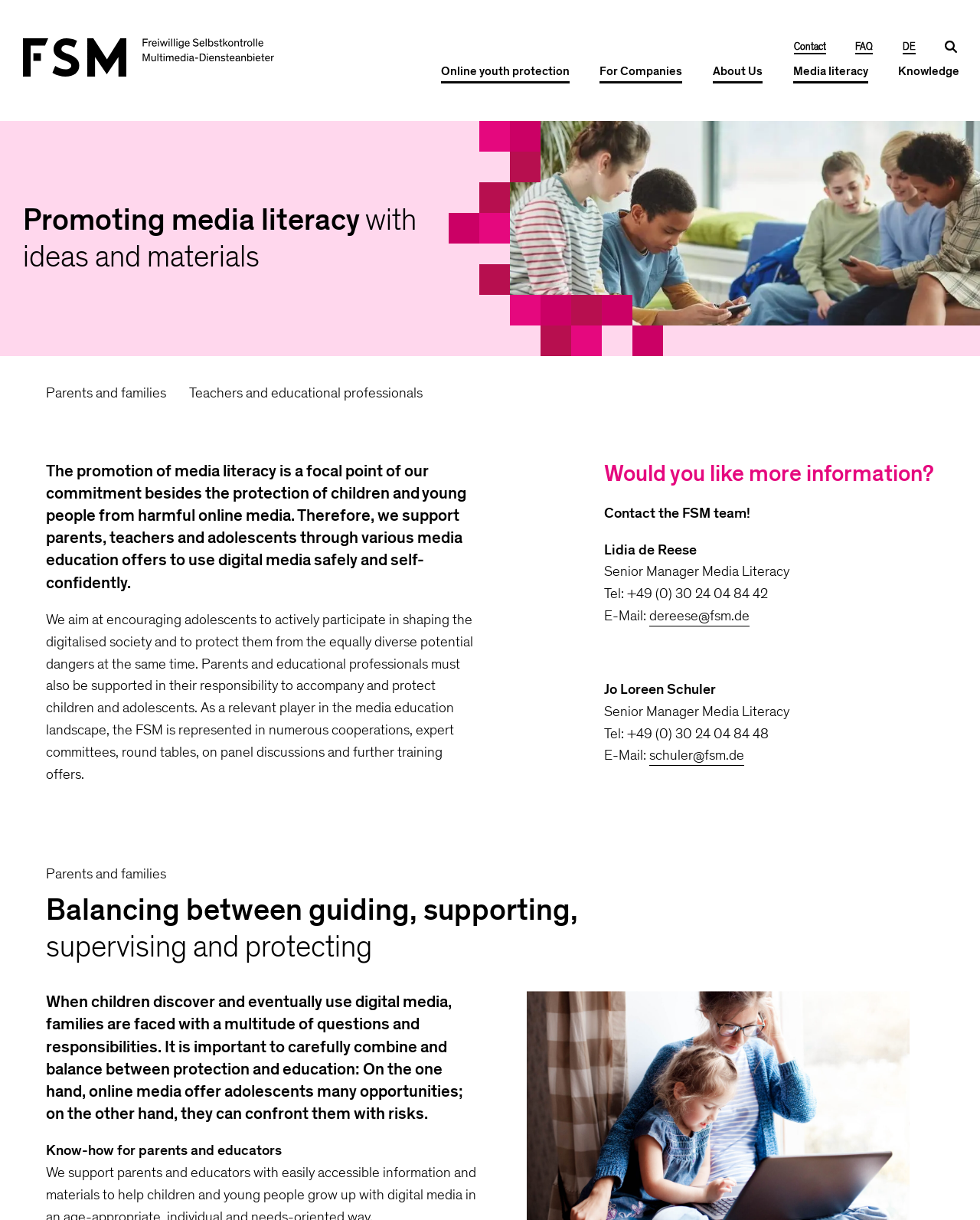Could you indicate the bounding box coordinates of the region to click in order to complete this instruction: "Learn more about 'Media literacy'".

[0.797, 0.048, 0.898, 0.068]